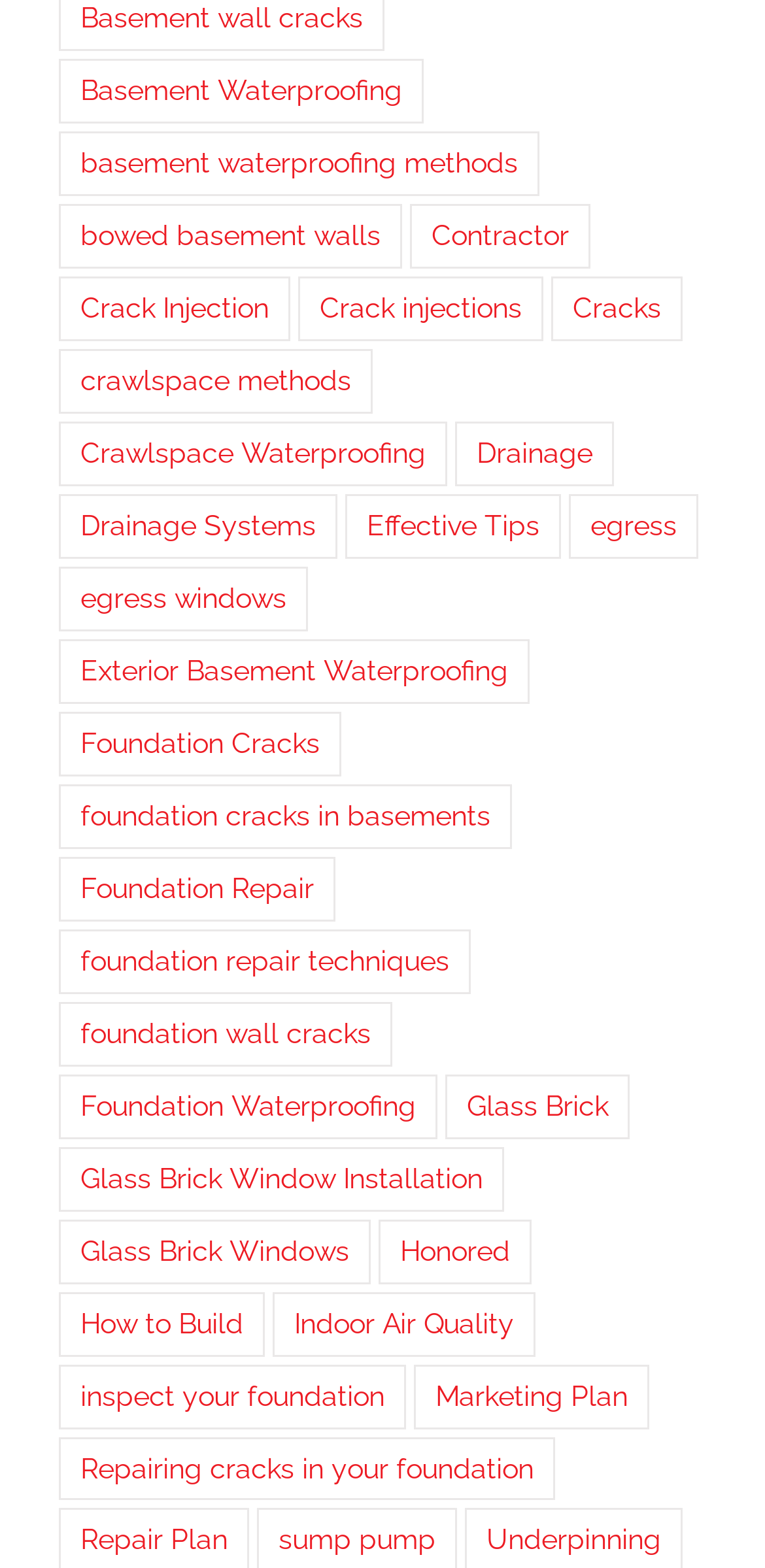Please identify the bounding box coordinates of the clickable element to fulfill the following instruction: "View bowed basement walls". The coordinates should be four float numbers between 0 and 1, i.e., [left, top, right, bottom].

[0.077, 0.13, 0.526, 0.172]